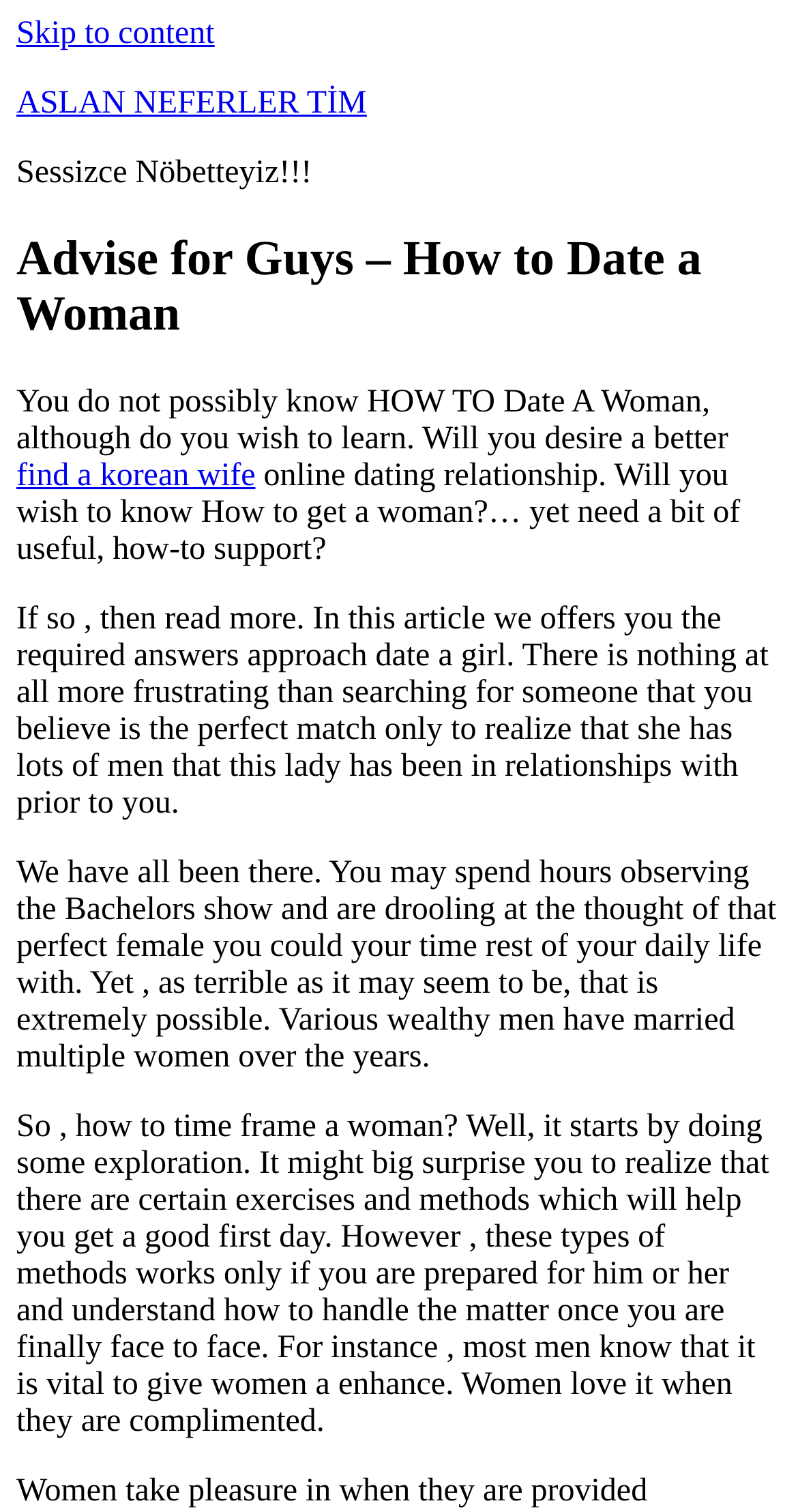Find and provide the bounding box coordinates for the UI element described with: "find a korean wife".

[0.021, 0.303, 0.32, 0.326]